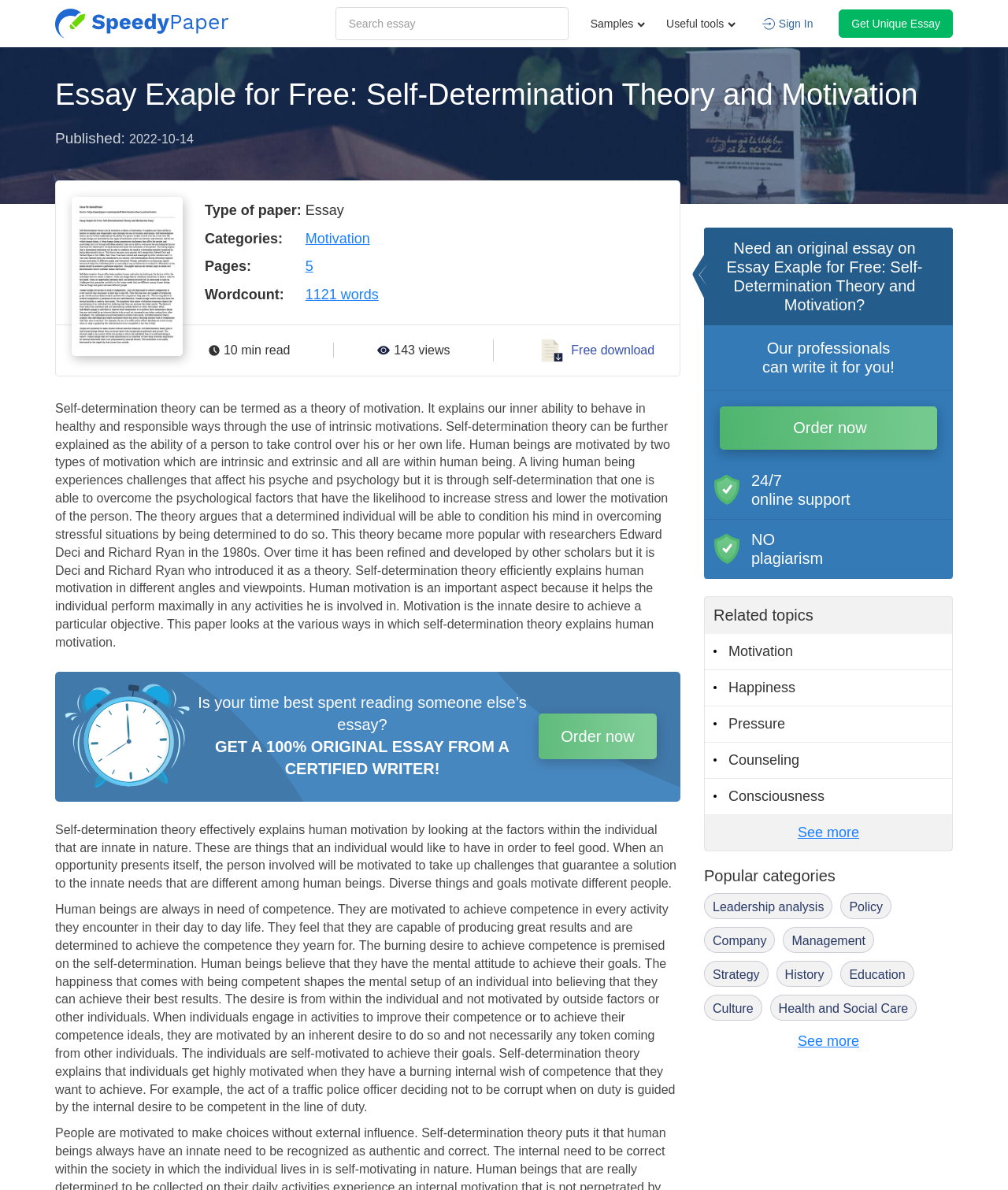Identify the bounding box coordinates of the region that needs to be clicked to carry out this instruction: "Search essay". Provide these coordinates as four float numbers ranging from 0 to 1, i.e., [left, top, right, bottom].

[0.333, 0.006, 0.564, 0.034]